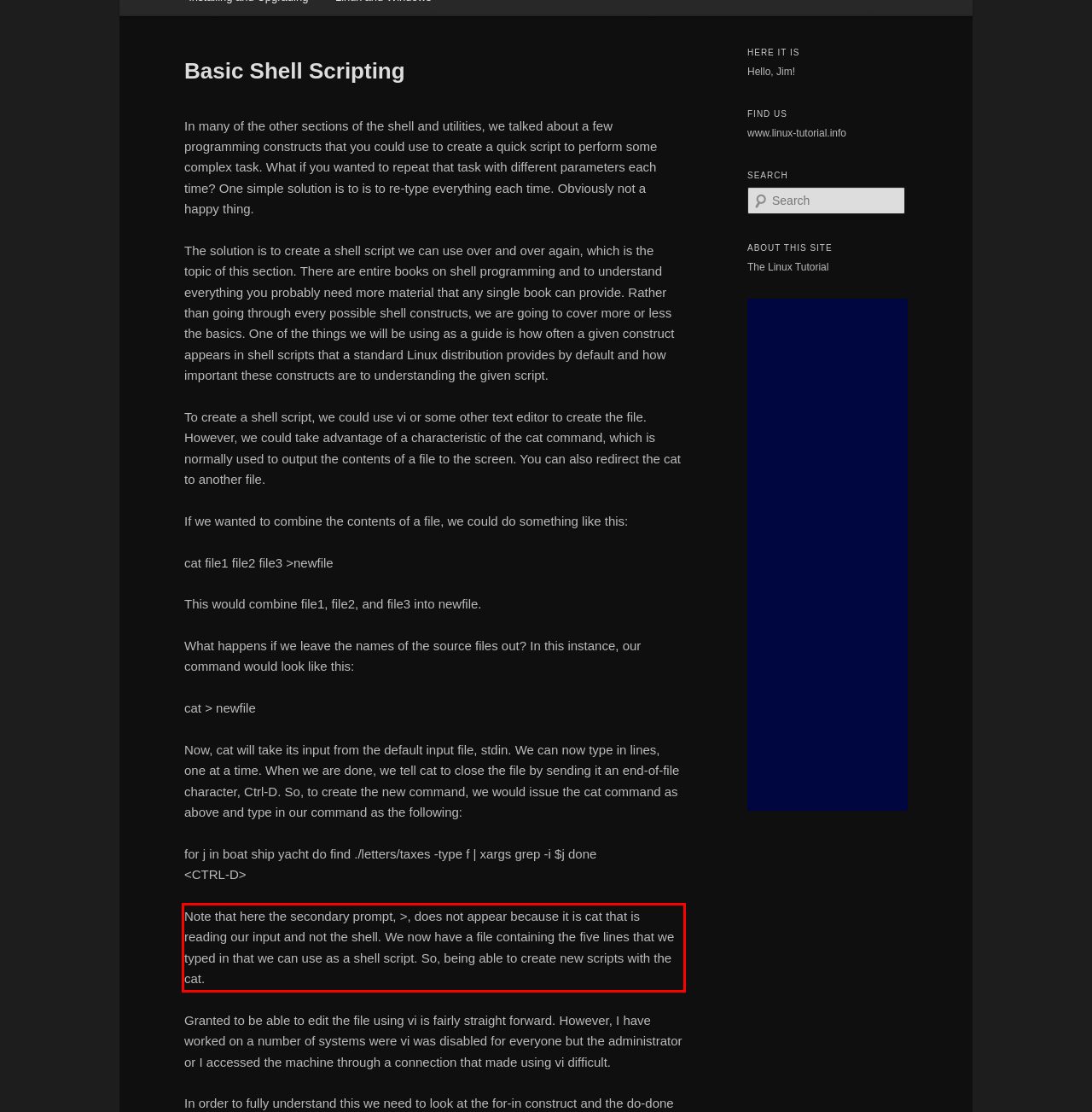Analyze the screenshot of the webpage that features a red bounding box and recognize the text content enclosed within this red bounding box.

Note that here the secondary prompt, >, does not appear because it is cat that is reading our input and not the shell. We now have a file containing the five lines that we typed in that we can use as a shell script. So, being able to create new scripts with the cat.